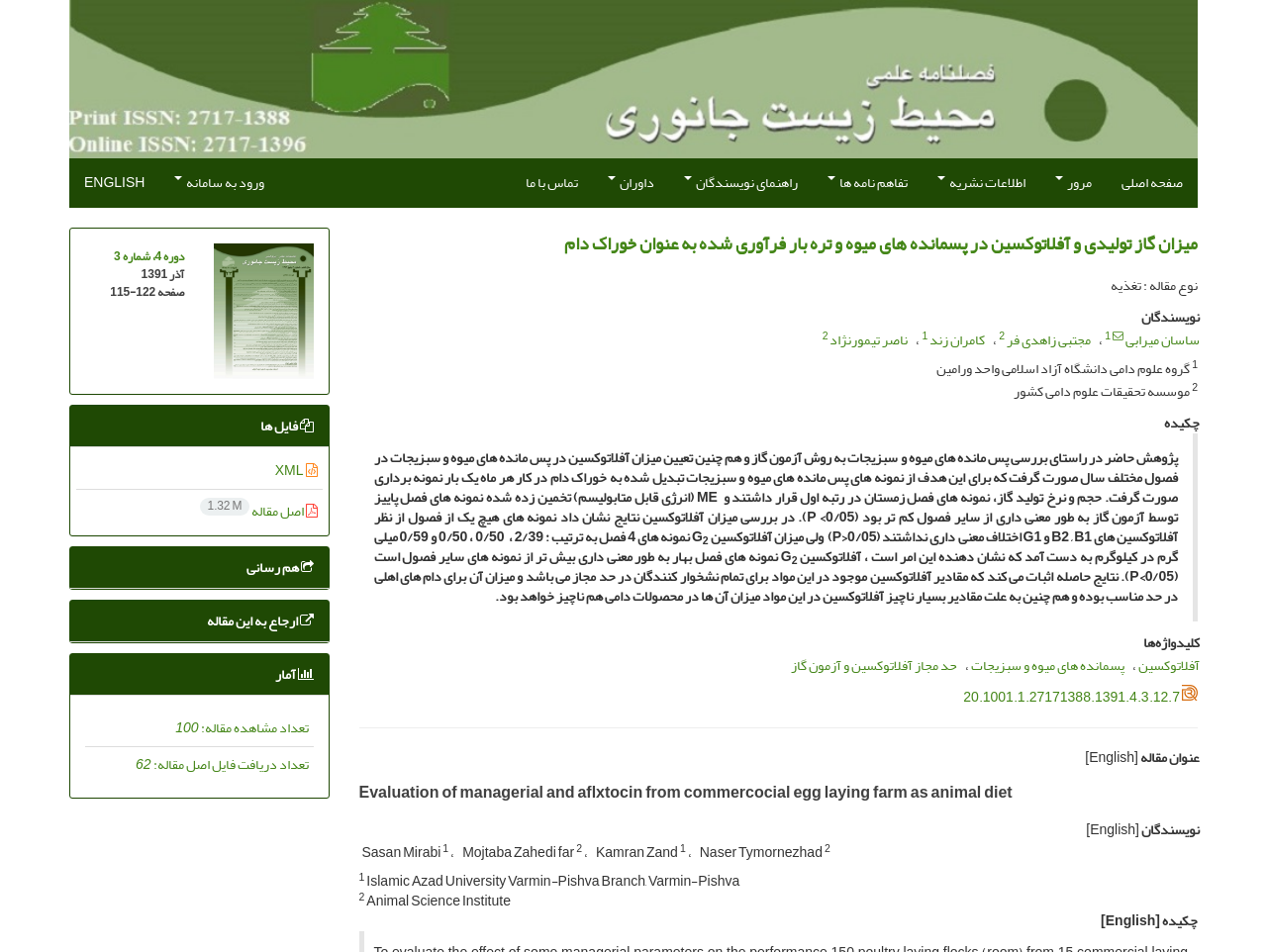Please find the bounding box coordinates of the element that needs to be clicked to perform the following instruction: "click on the link to the main page". The bounding box coordinates should be four float numbers between 0 and 1, represented as [left, top, right, bottom].

[0.873, 0.167, 0.945, 0.219]